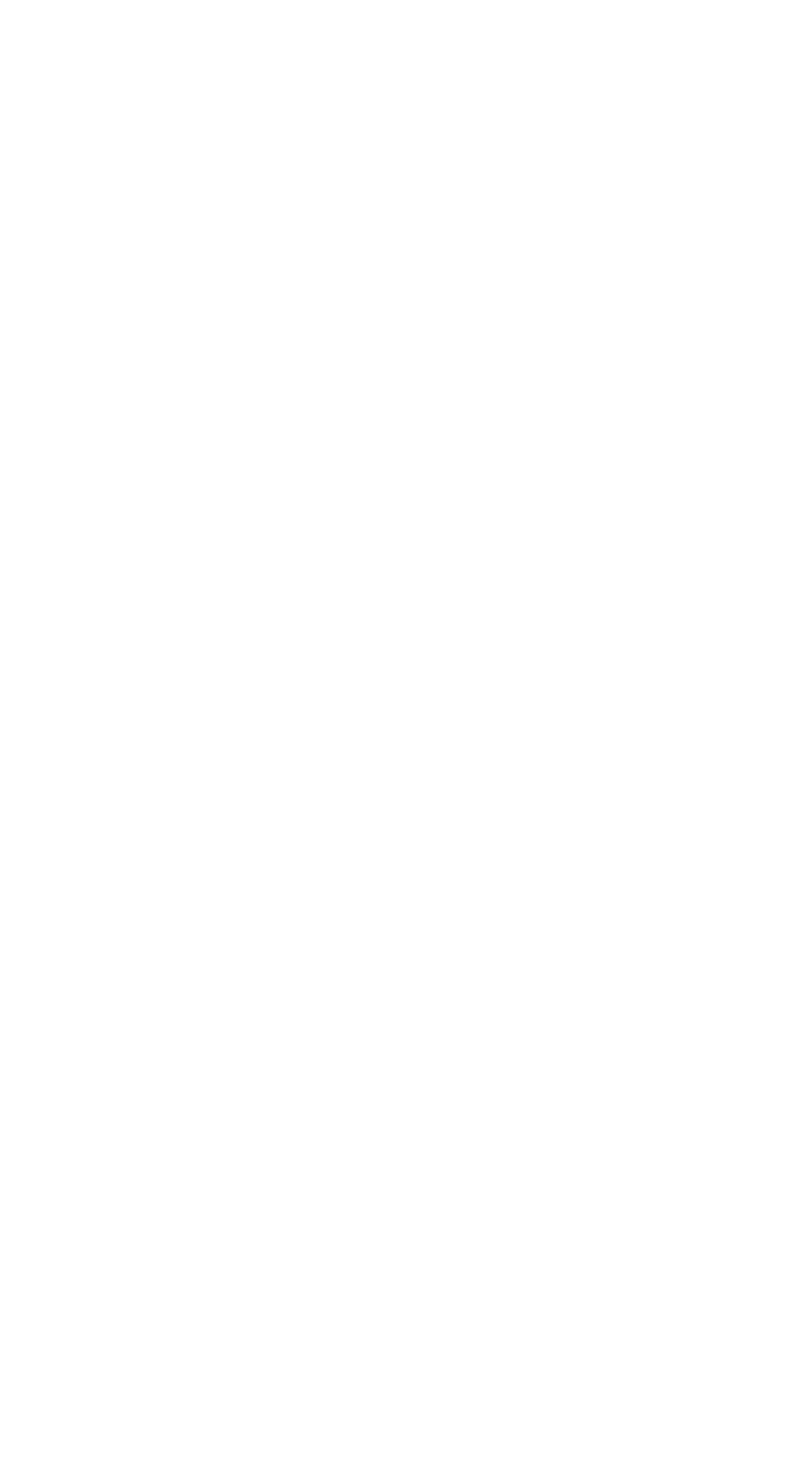What is the relationship between Deloitte and DTTL?
Using the image as a reference, answer with just one word or a short phrase.

DTTL is Deloitte Global